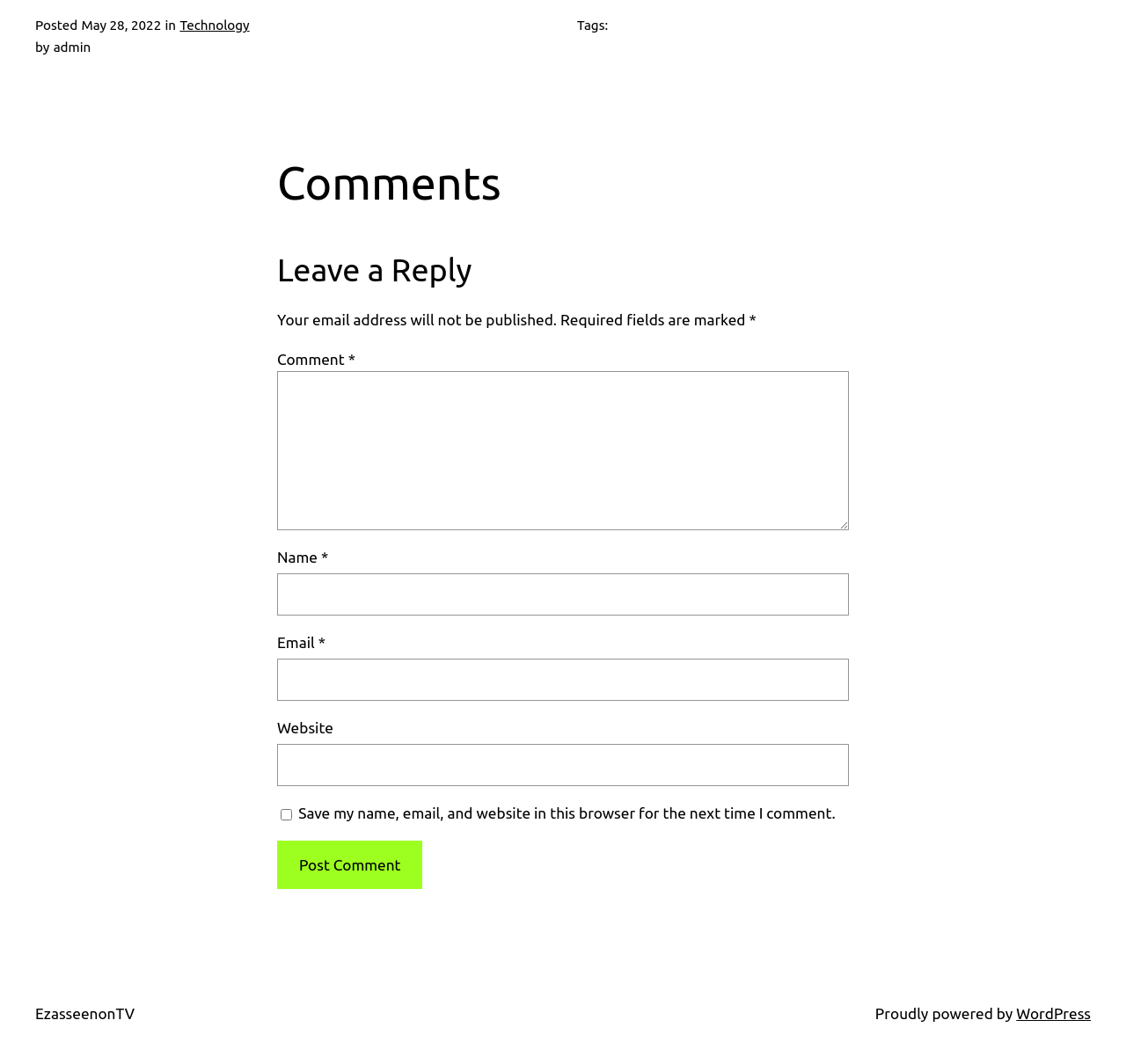What is the date of the post?
Please ensure your answer is as detailed and informative as possible.

The date of the post can be found in the top section of the webpage, where it says 'Posted May 28, 2022'.